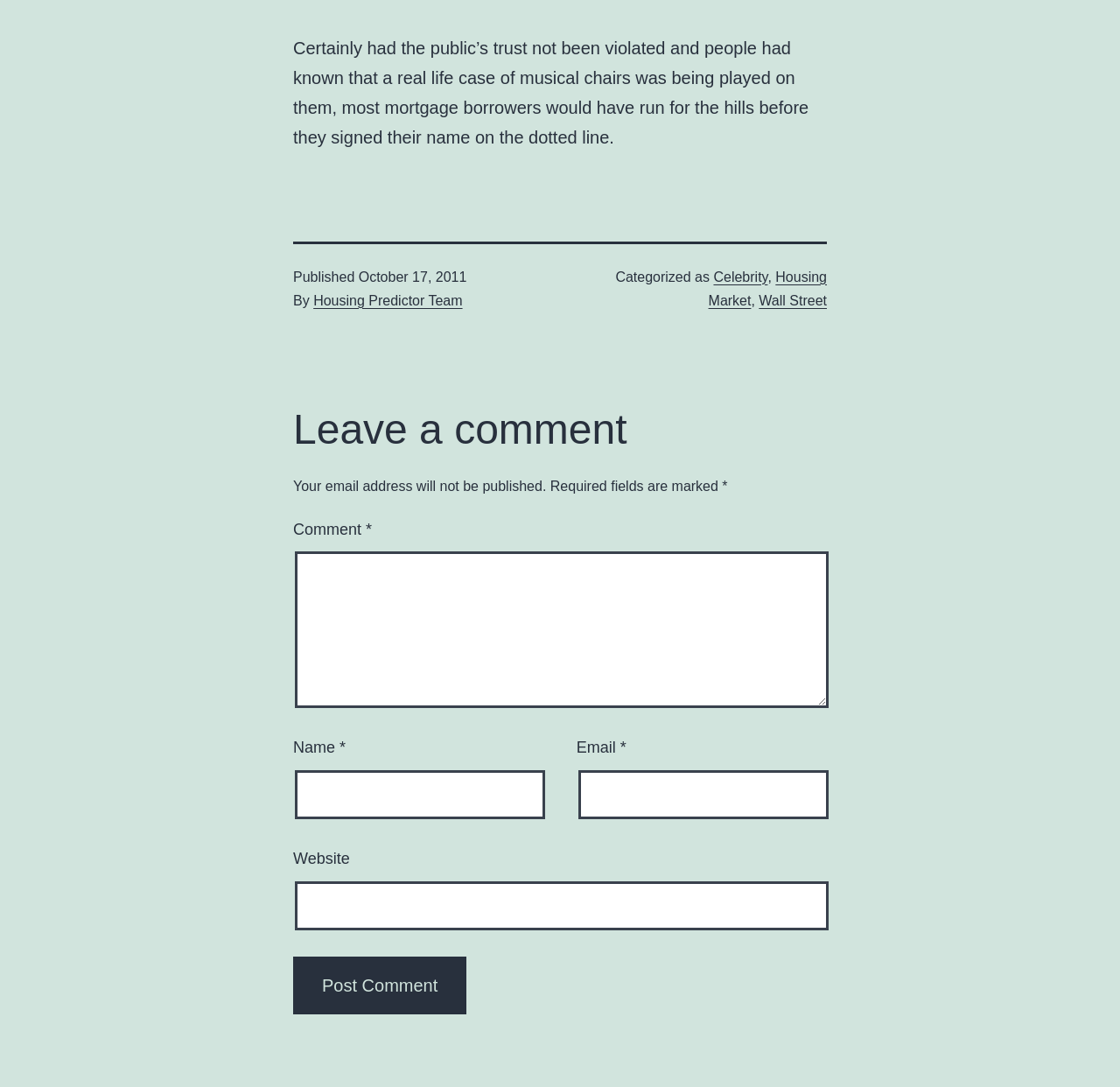What is the category of the article?
Please provide a single word or phrase as the answer based on the screenshot.

Celebrity, Housing Market, Wall Street